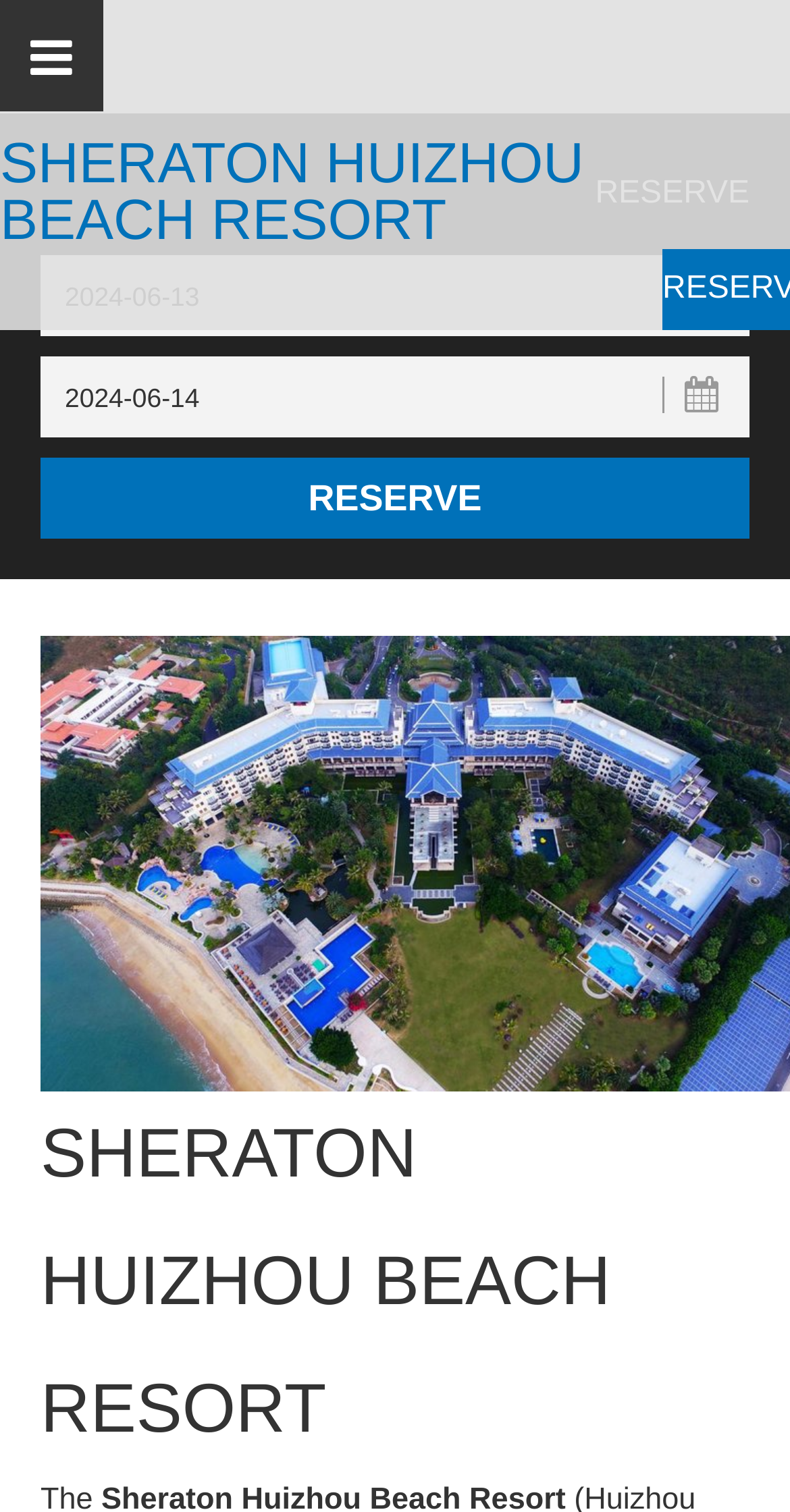Identify the bounding box for the UI element described as: "English". The coordinates should be four float numbers between 0 and 1, i.e., [left, top, right, bottom].

None